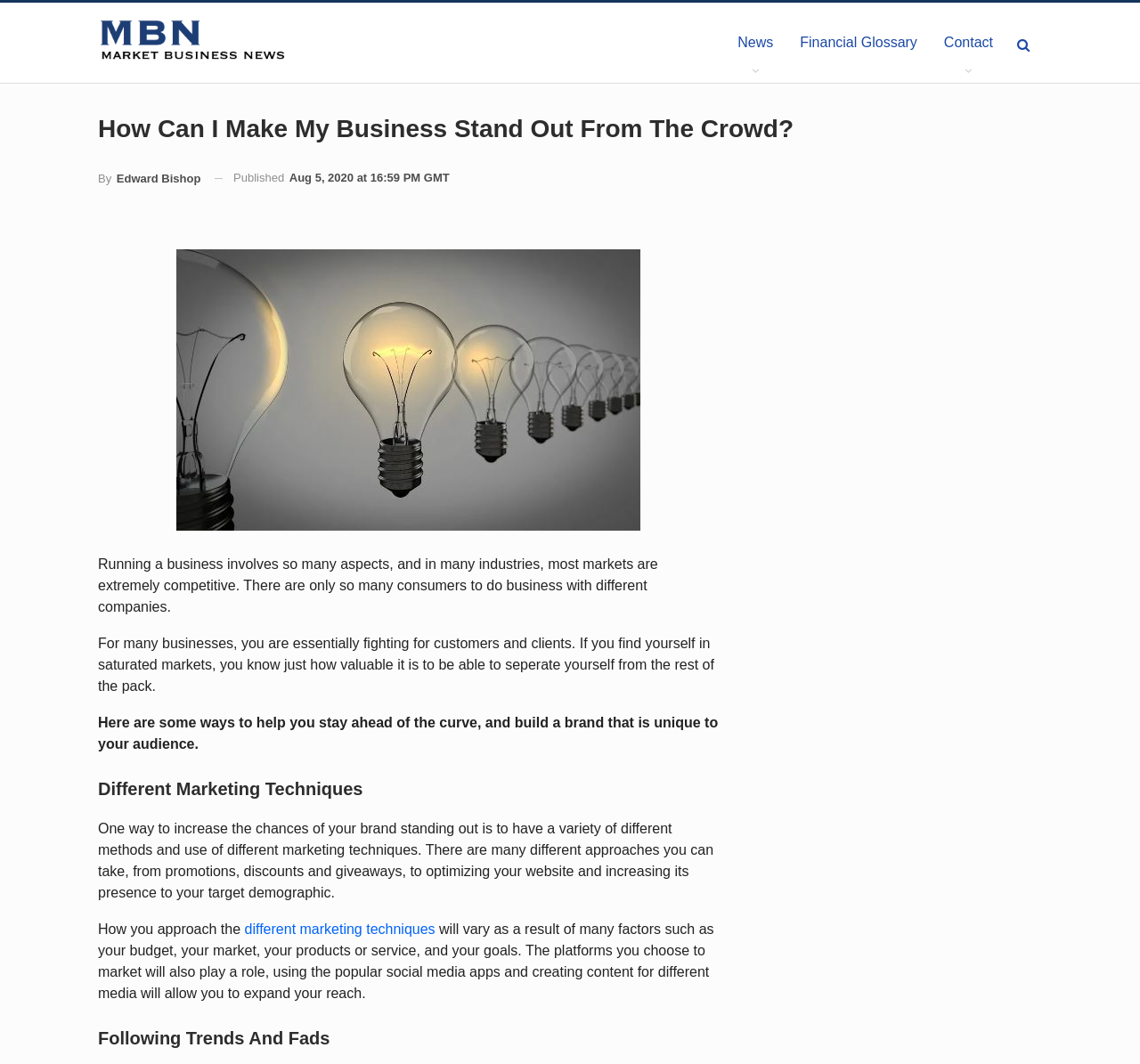What is the section about after 'Different Marketing Techniques'? Based on the image, give a response in one word or a short phrase.

Following Trends And Fads